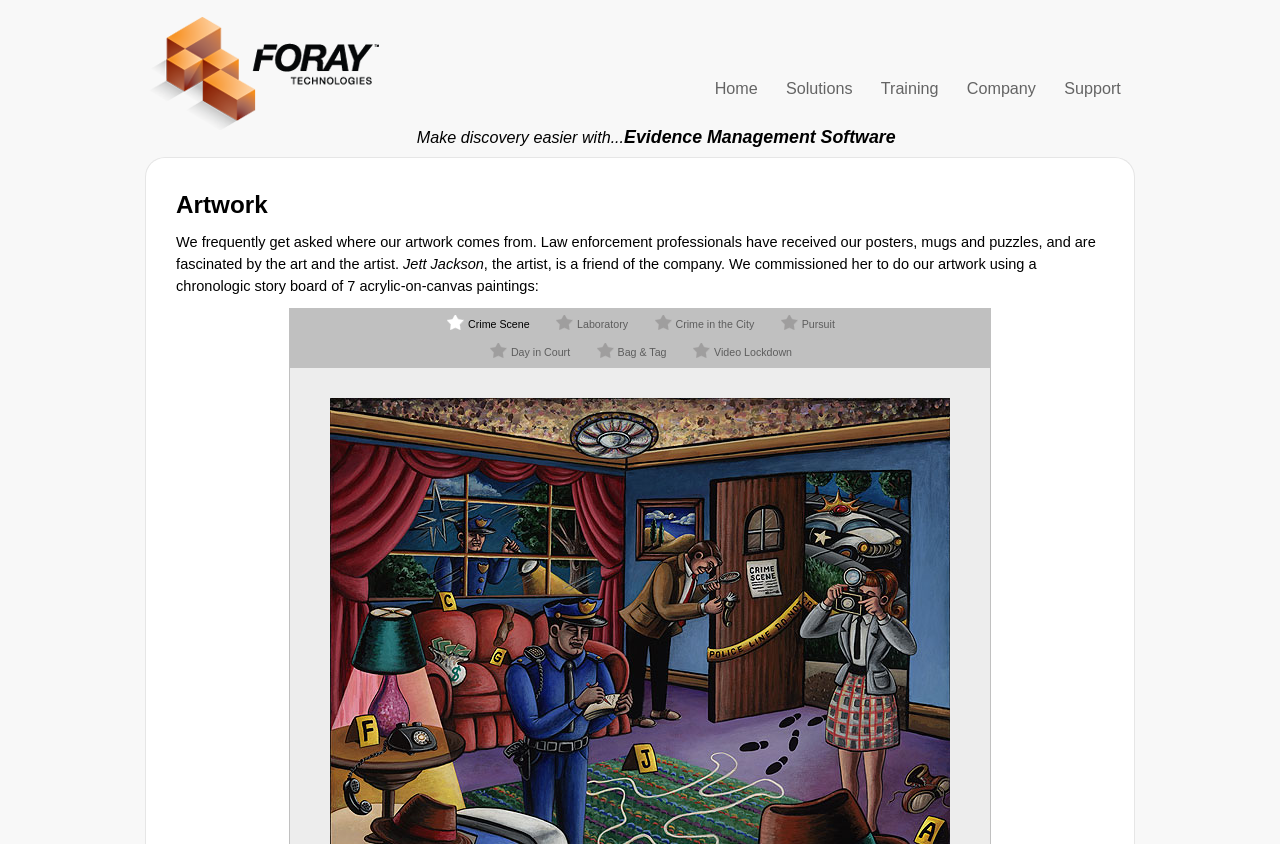How many paintings are in the artwork?
Please craft a detailed and exhaustive response to the question.

The webpage mentions that the artwork is 'a chronologic story board of 7 acrylic-on-canvas paintings', which indicates that there are 7 paintings in the artwork.